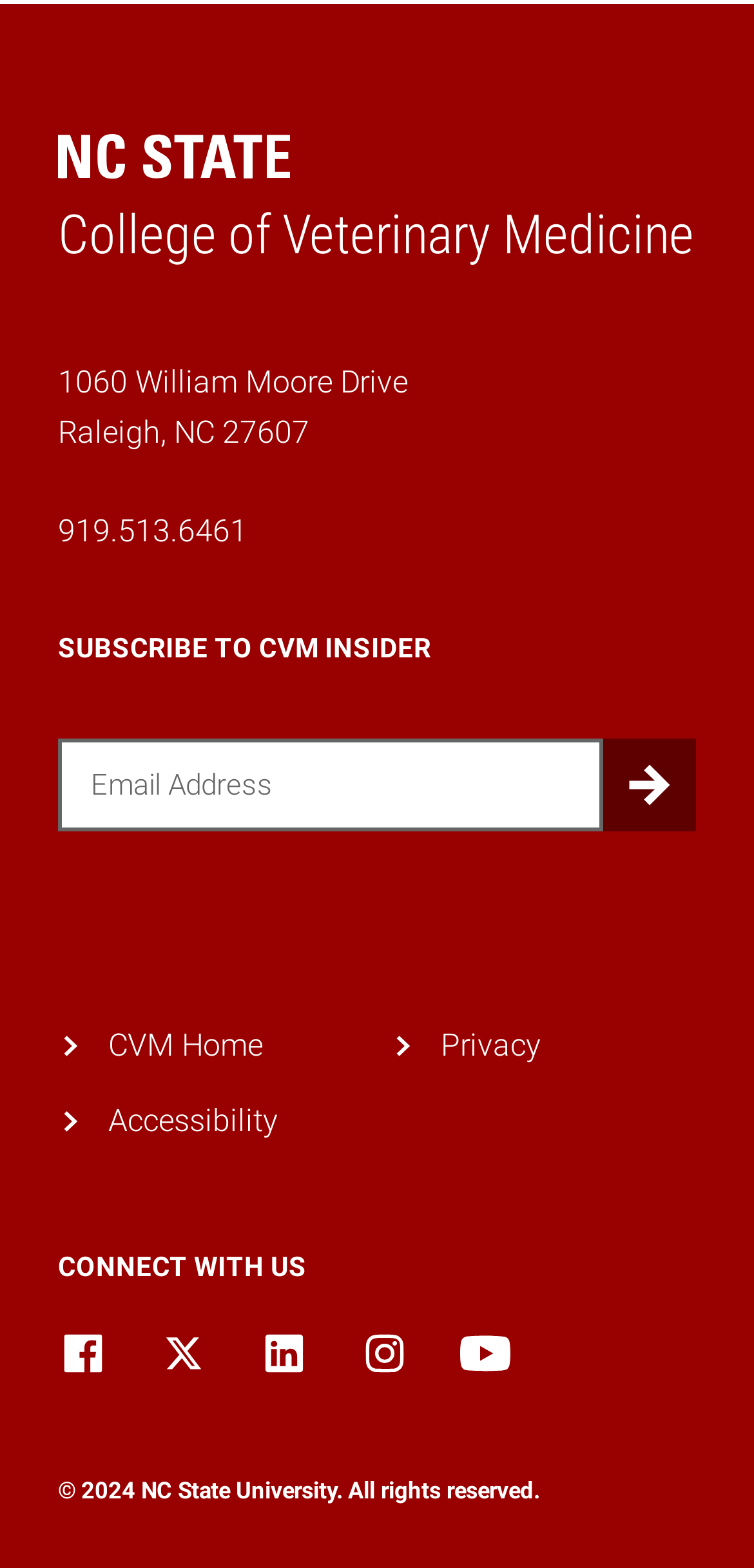Please provide the bounding box coordinates for the element that needs to be clicked to perform the following instruction: "Go to CVM Home". The coordinates should be given as four float numbers between 0 and 1, i.e., [left, top, right, bottom].

[0.144, 0.655, 0.349, 0.678]